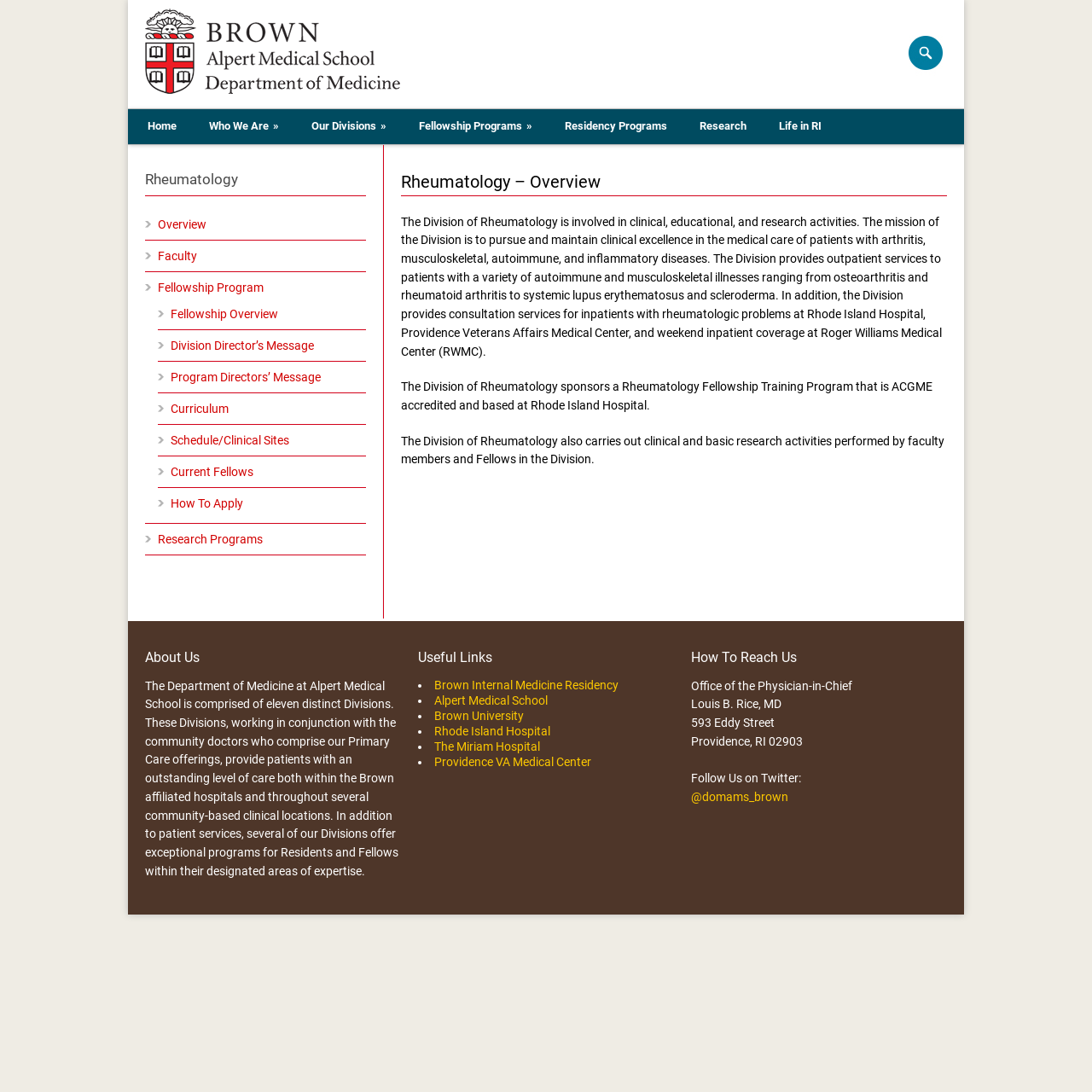Answer the following in one word or a short phrase: 
What is the name of the hospital mentioned in the 'How To Reach Us' section?

Rhode Island Hospital